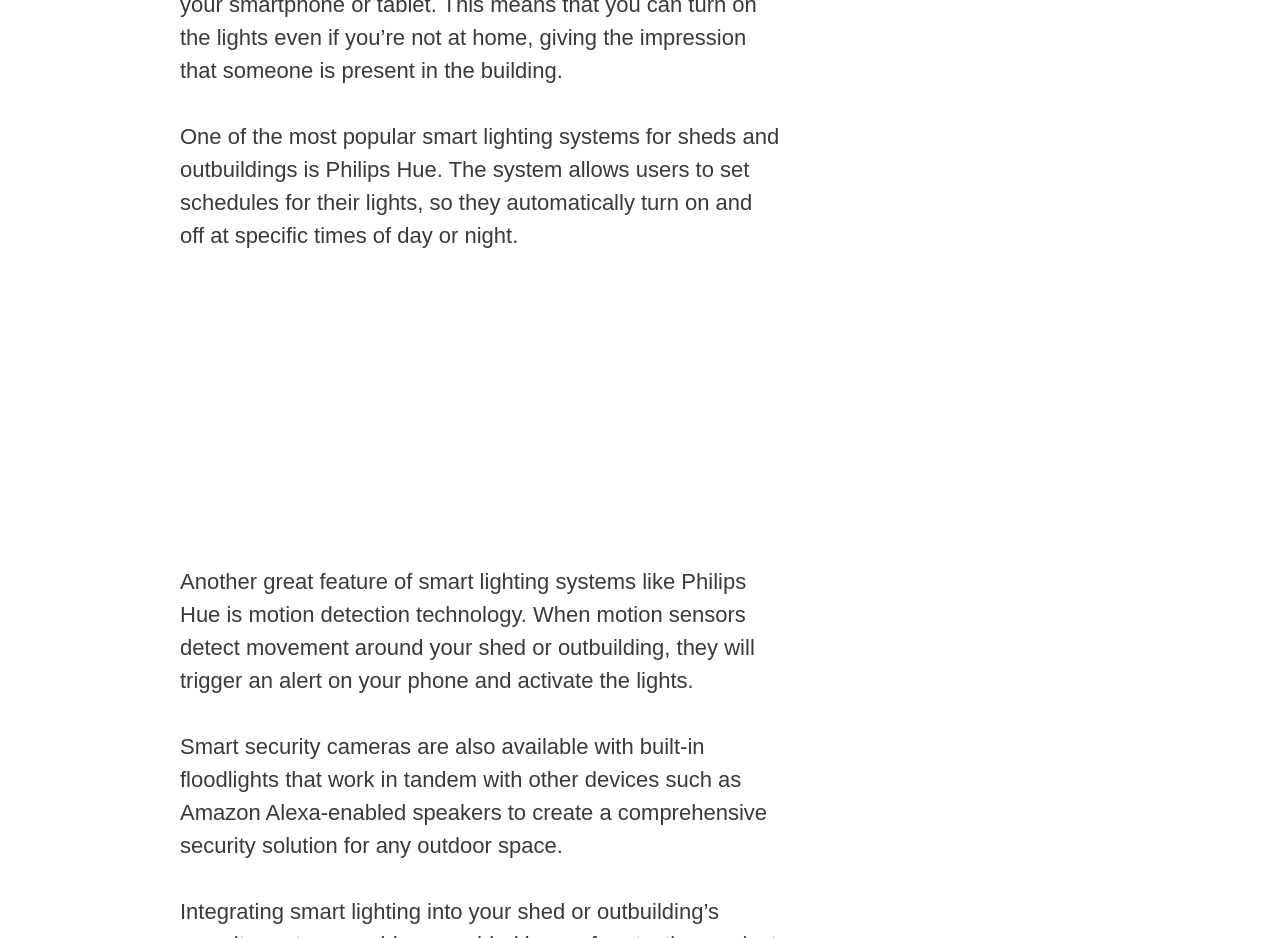What is the main topic of this webpage?
Please provide an in-depth and detailed response to the question.

Based on the content of the webpage, it appears to be discussing the benefits of smart lighting systems, specifically in relation to security and motion detection. The text mentions Philips Hue and Amazon Alexa-enabled speakers, indicating that the topic is related to smart home technology and security.